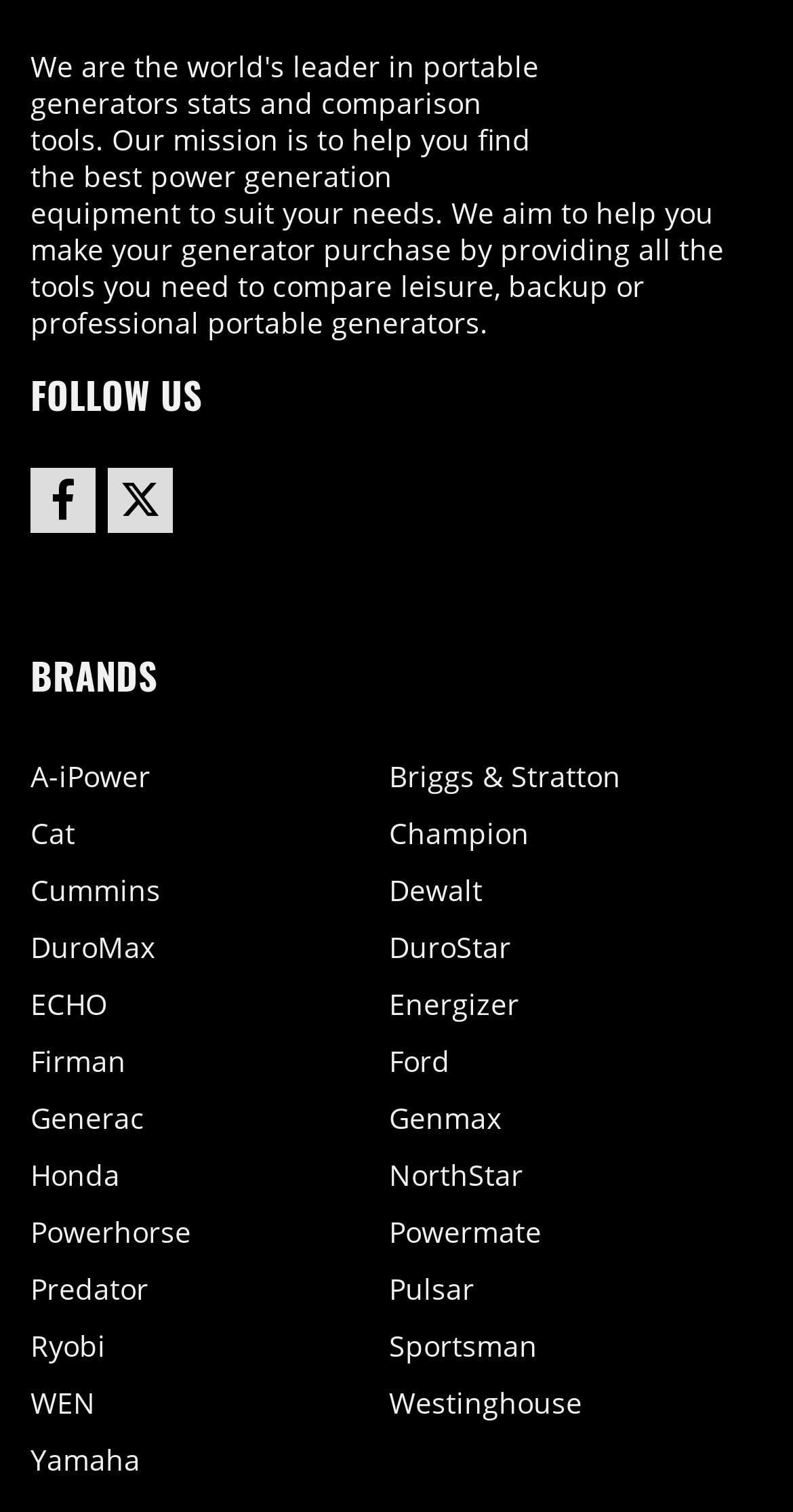Specify the bounding box coordinates of the region I need to click to perform the following instruction: "View A-iPower brand". The coordinates must be four float numbers in the range of 0 to 1, i.e., [left, top, right, bottom].

[0.038, 0.5, 0.19, 0.526]